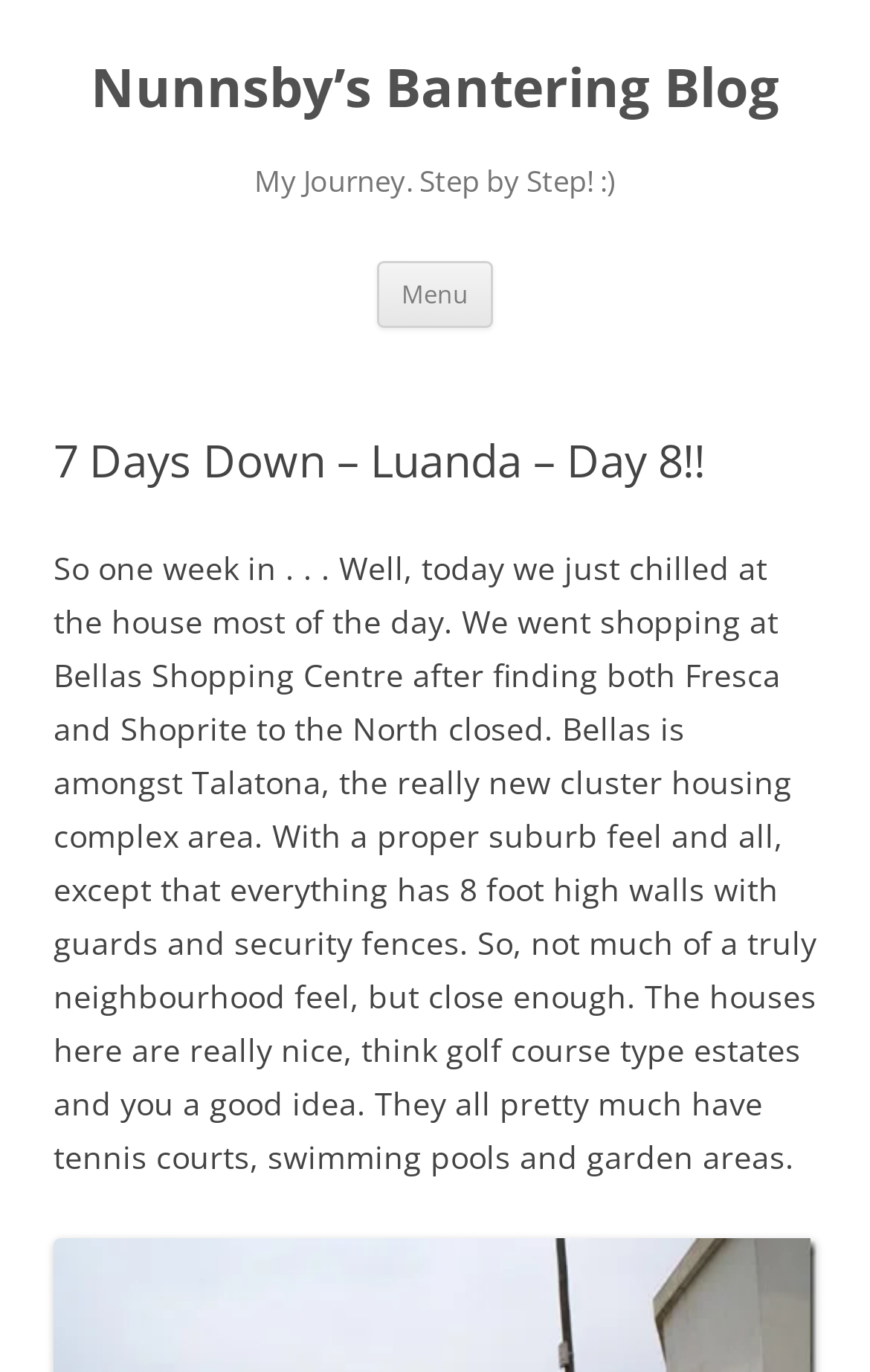Give a full account of the webpage's elements and their arrangement.

The webpage is a blog post titled "7 Days Down – Luanda – Day 8!!" on "Nunnsby’s Bantering Blog". At the top, there is a heading with the blog's name, followed by a link to the blog's homepage. Below the blog's name, there is another heading that reads "My Journey. Step by Step! :)".

To the right of the headings, there is a button labeled "Menu" and a link that says "Skip to content". The main content of the blog post is a block of text that takes up most of the page. The text describes the author's experience of spending a day at home, going shopping at Bellas Shopping Centre, and exploring the surrounding area, which has a suburban feel with nice houses, tennis courts, swimming pools, and garden areas.

The blog post title "7 Days Down – Luanda – Day 8!!" is located above the main text, and is part of a larger header section.